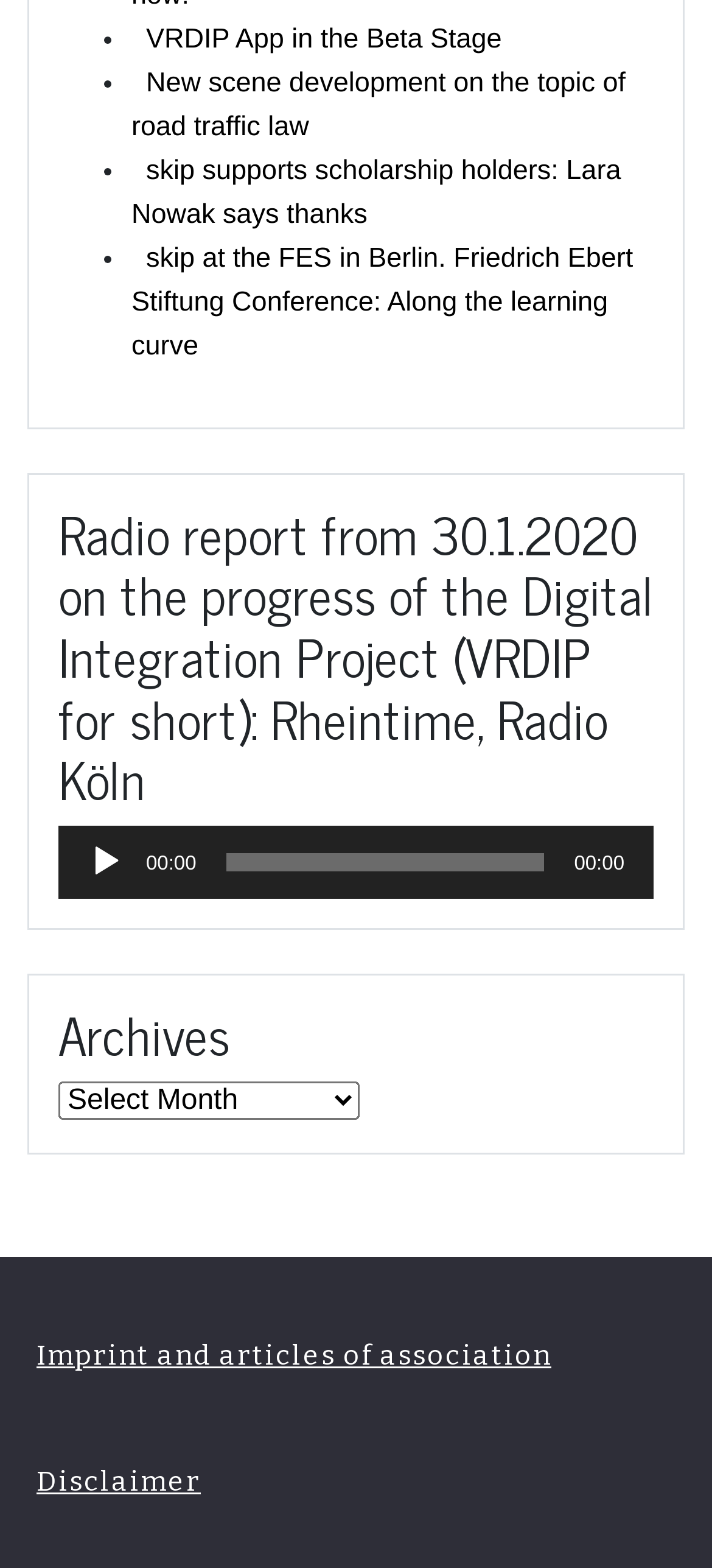What is the name of the radio report mentioned on the webpage?
Look at the image and answer with only one word or phrase.

Rheintime, Radio Köln